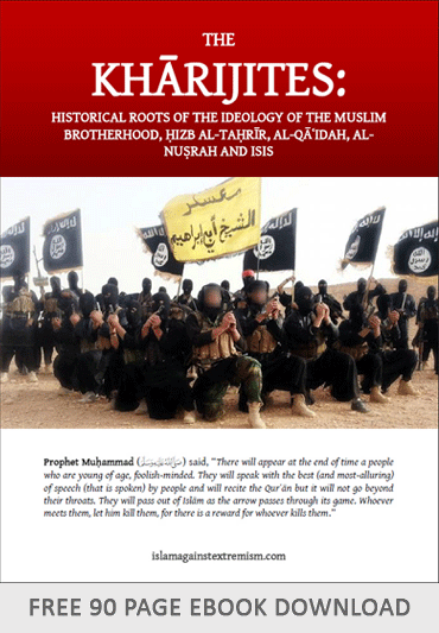What is the call to action at the bottom?
Based on the image content, provide your answer in one word or a short phrase.

Download a free eBook